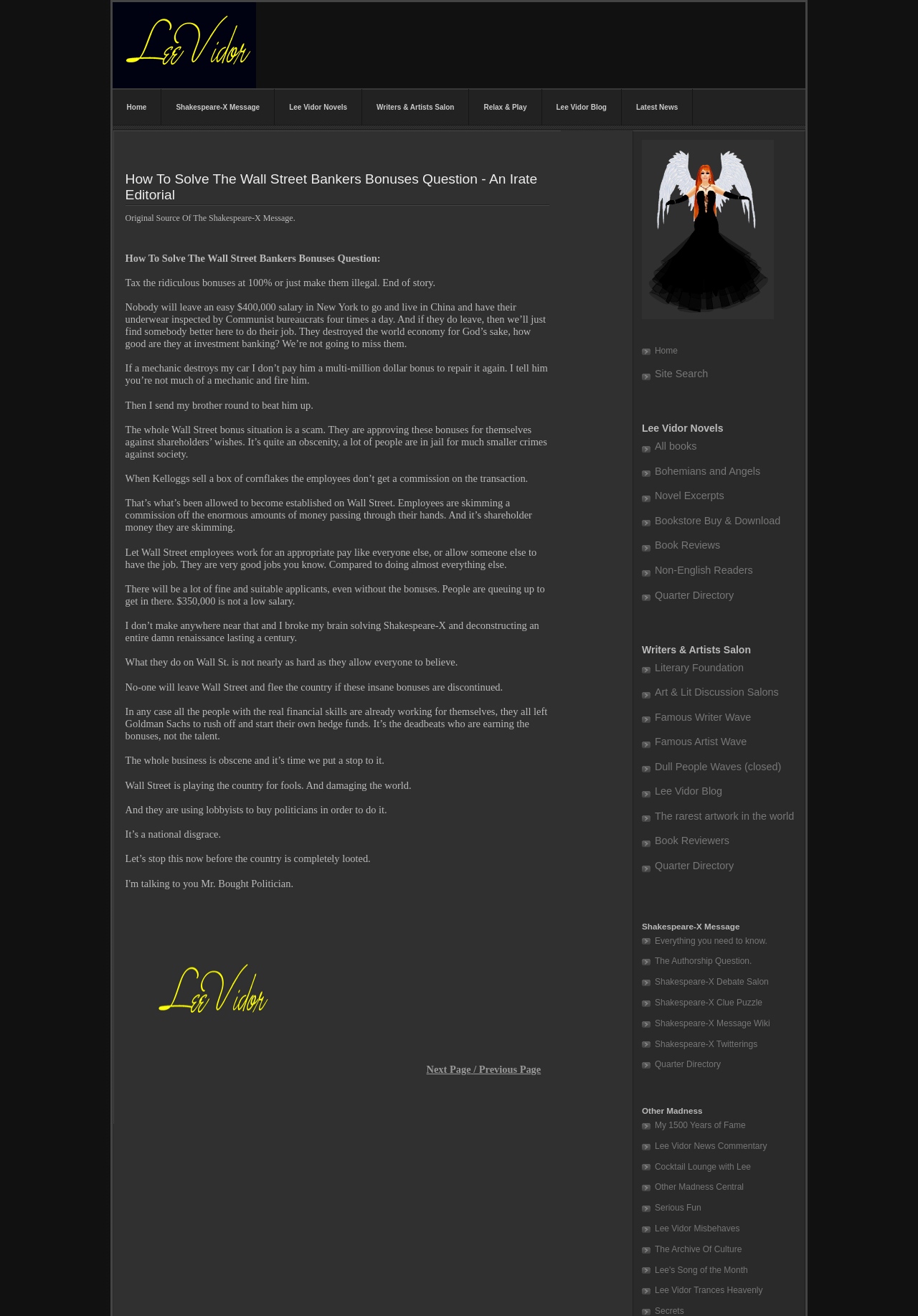Identify the coordinates of the bounding box for the element that must be clicked to accomplish the instruction: "Click on the 'Next Page' link".

[0.465, 0.808, 0.513, 0.817]